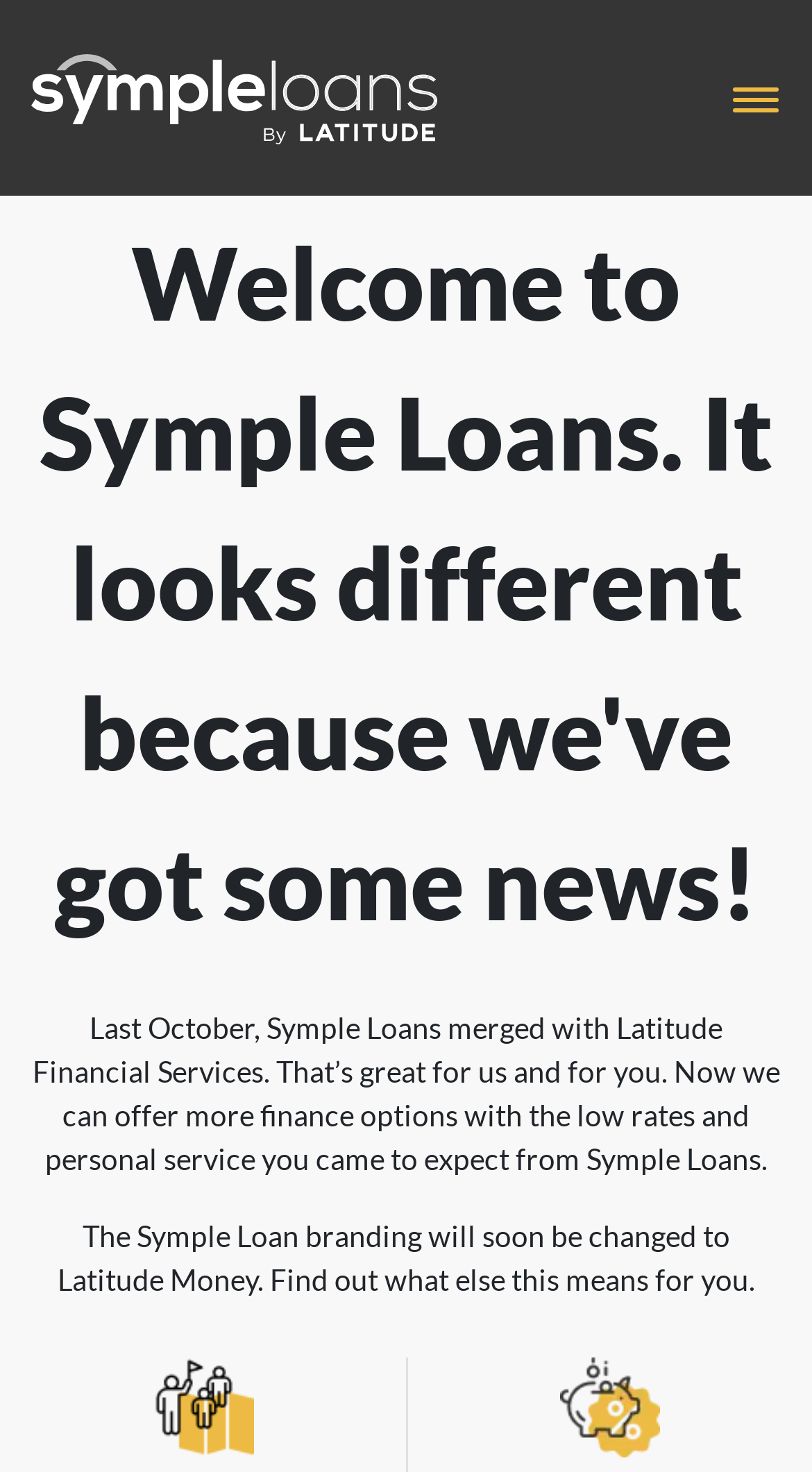Identify the bounding box for the described UI element: "aria-label="Toggle navigation"".

[0.897, 0.054, 0.962, 0.079]